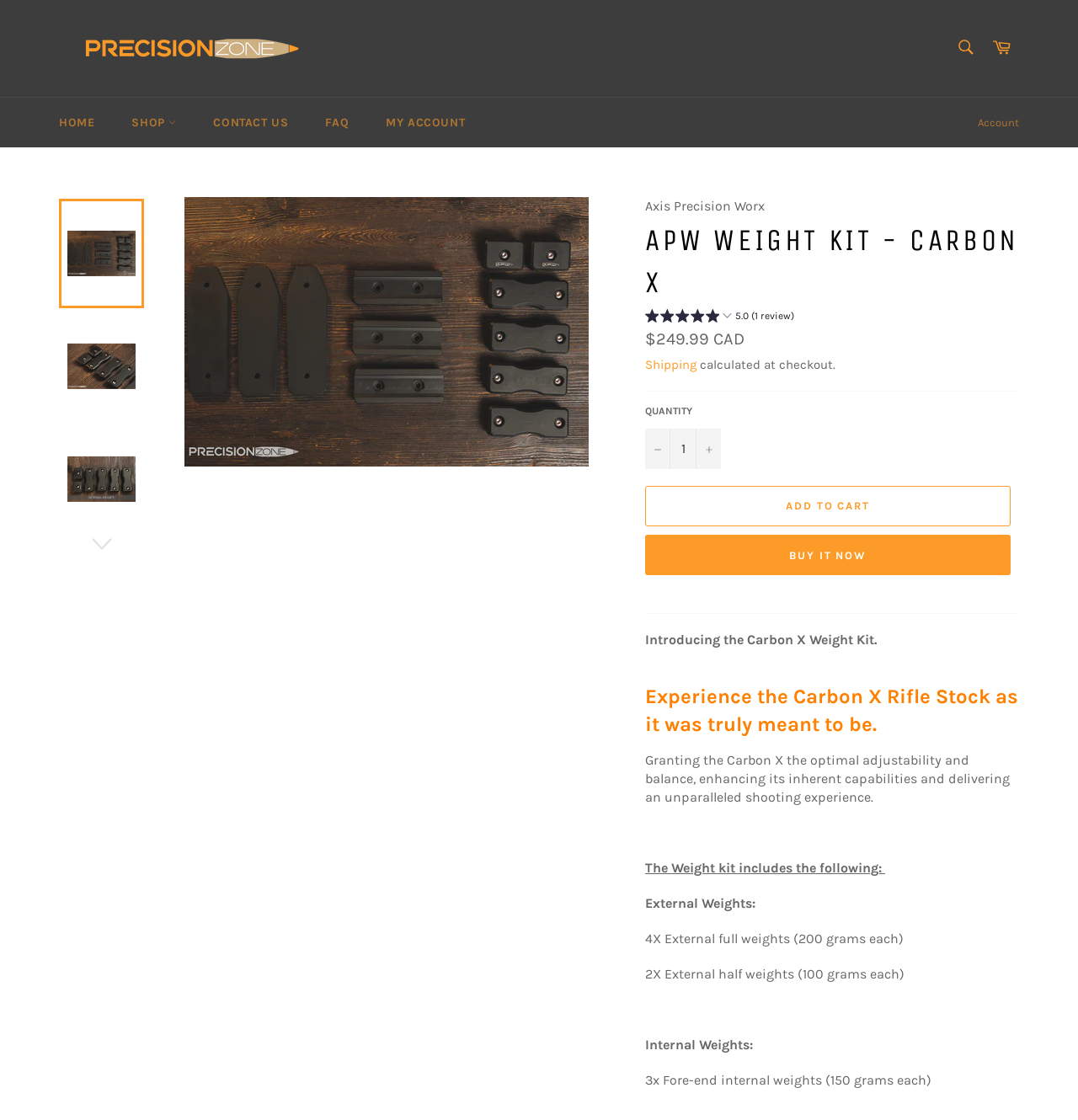How many internal weights are included in the Weight kit?
Based on the image content, provide your answer in one word or a short phrase.

3